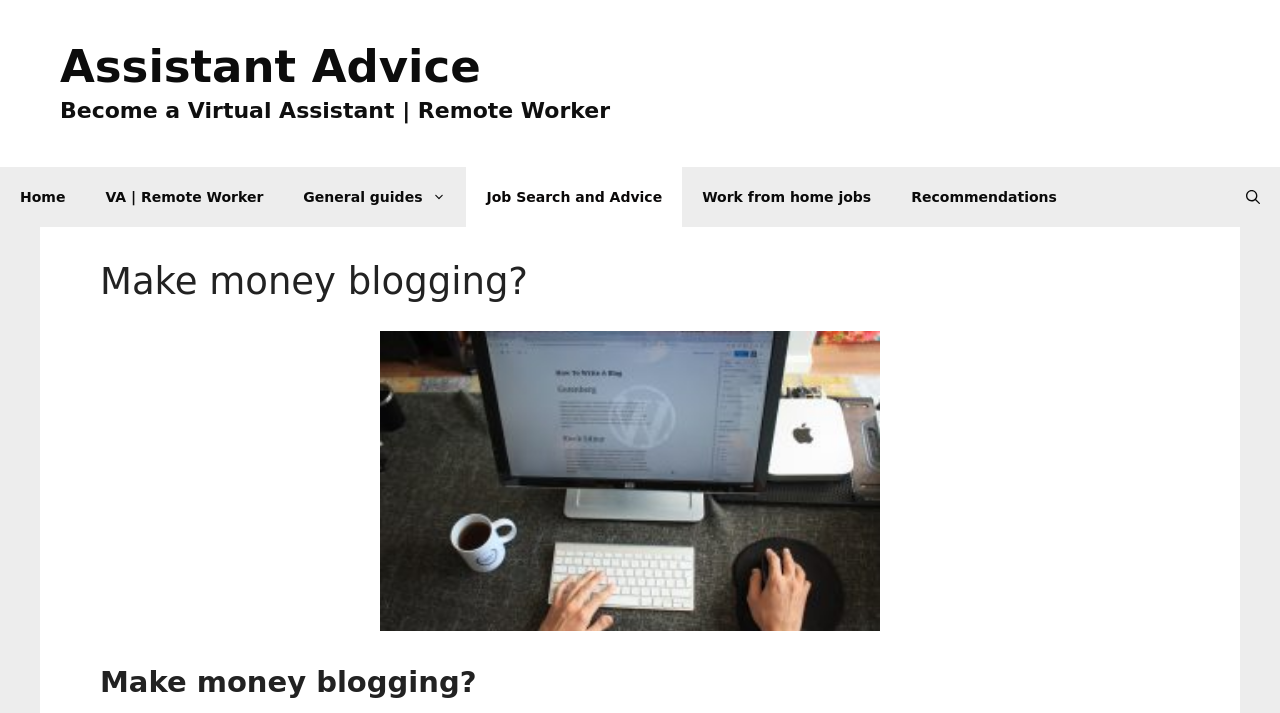Please locate and retrieve the main header text of the webpage.

Make money blogging?